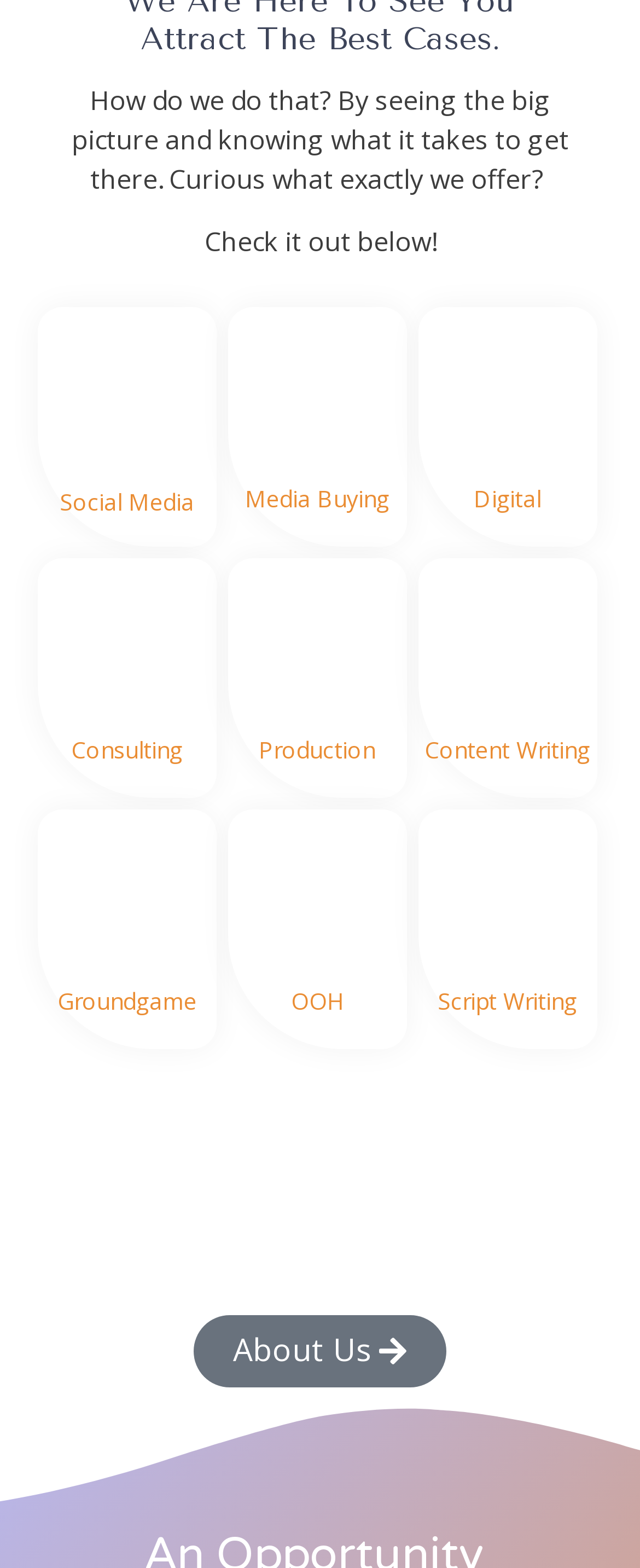Determine the bounding box coordinates of the clickable element to achieve the following action: 'Explore Digital'. Provide the coordinates as four float values between 0 and 1, formatted as [left, top, right, bottom].

[0.74, 0.308, 0.845, 0.328]